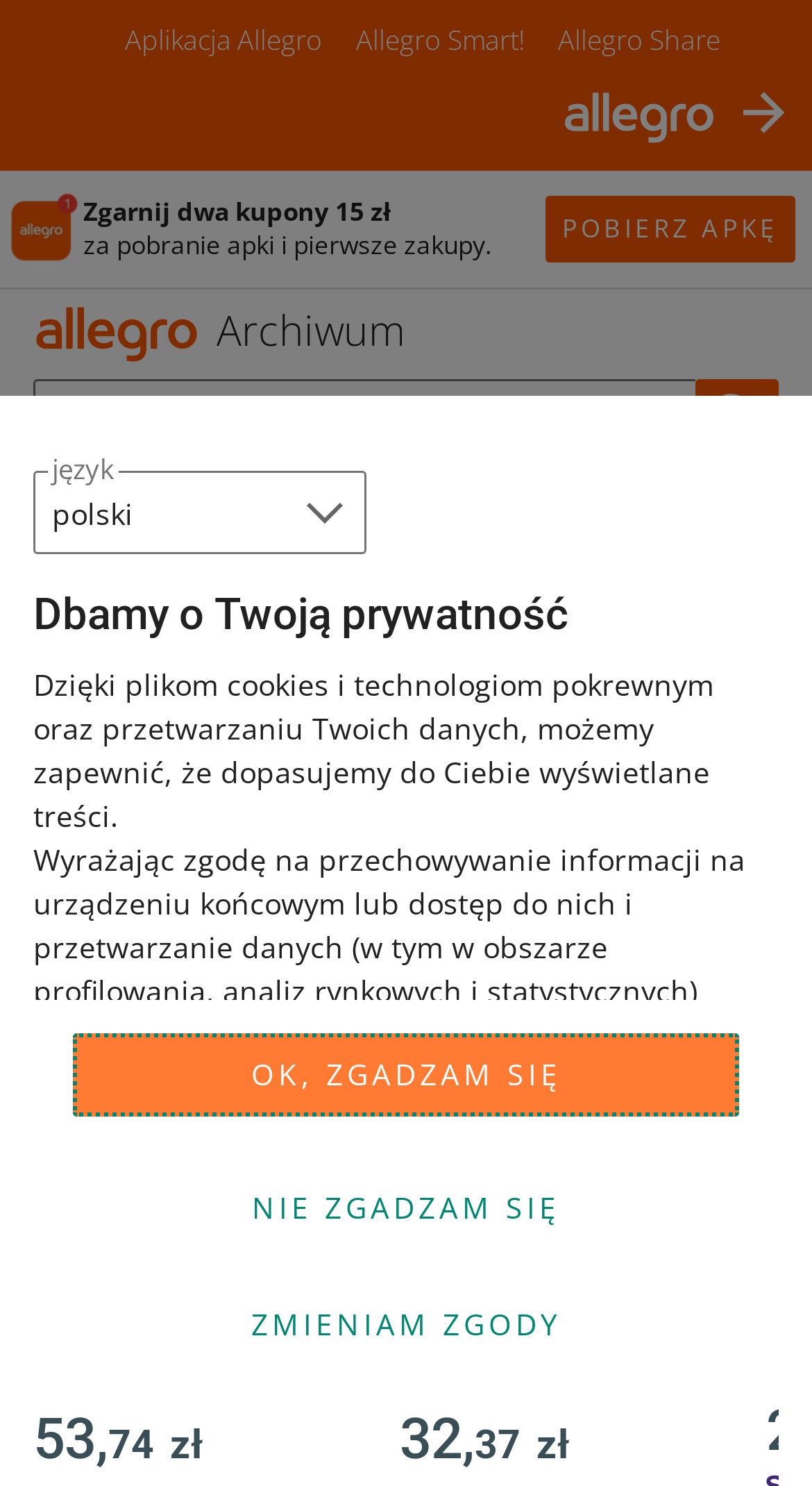Determine the bounding box coordinates for the HTML element mentioned in the following description: "parent_node: Aplikacja Allegro". The coordinates should be a list of four floats ranging from 0 to 1, represented as [left, top, right, bottom].

[0.691, 0.052, 1.0, 0.104]